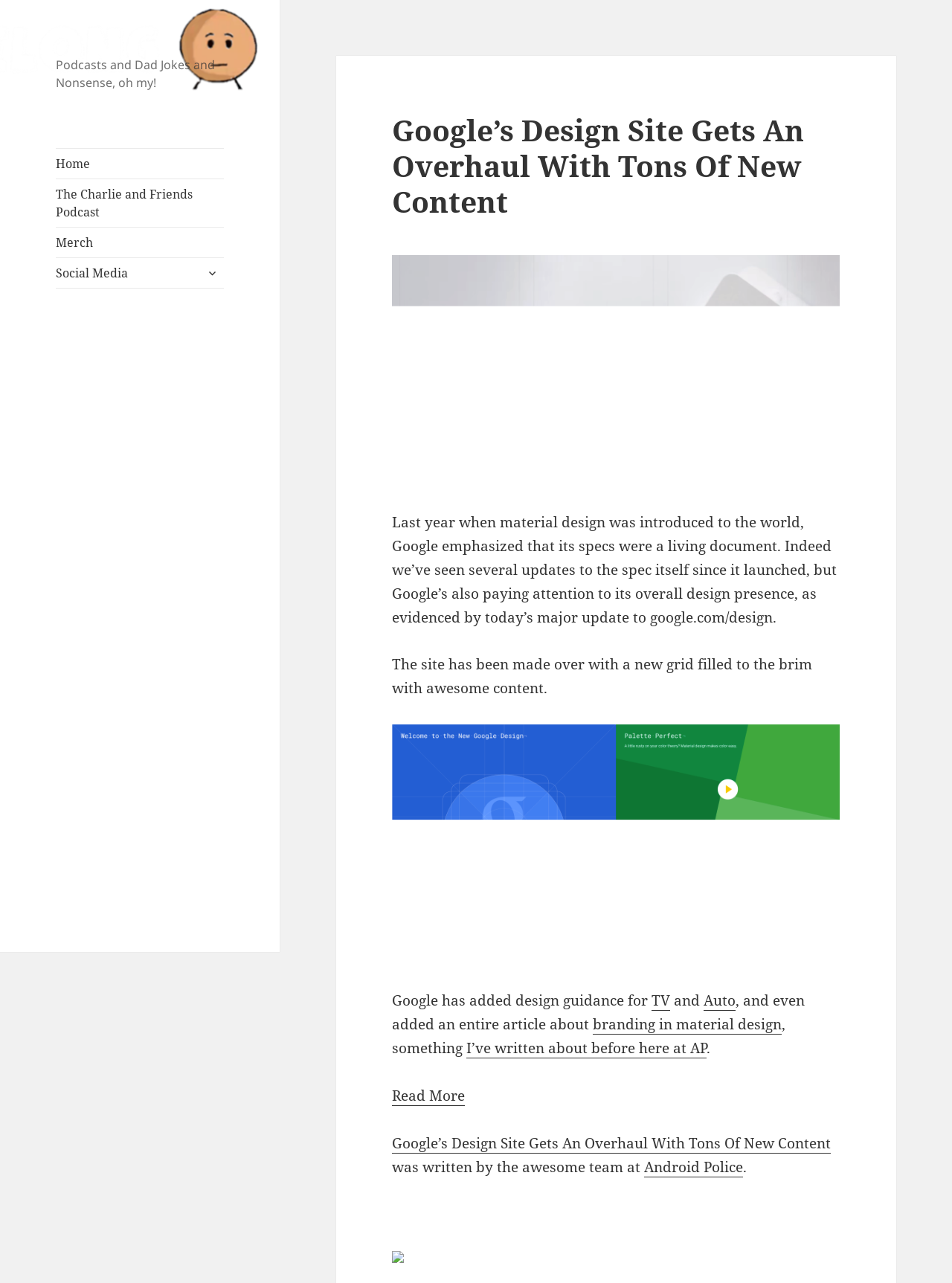Extract the bounding box coordinates for the HTML element that matches this description: "Merch". The coordinates should be four float numbers between 0 and 1, i.e., [left, top, right, bottom].

[0.059, 0.177, 0.235, 0.2]